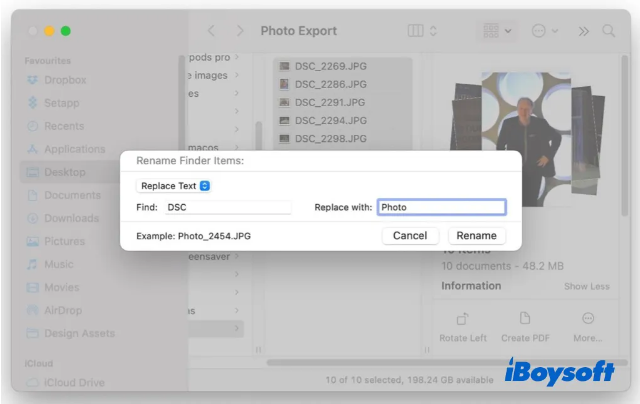Reply to the question with a brief word or phrase: What are the two options available to the user at the bottom of the dialog?

Cancel and Rename